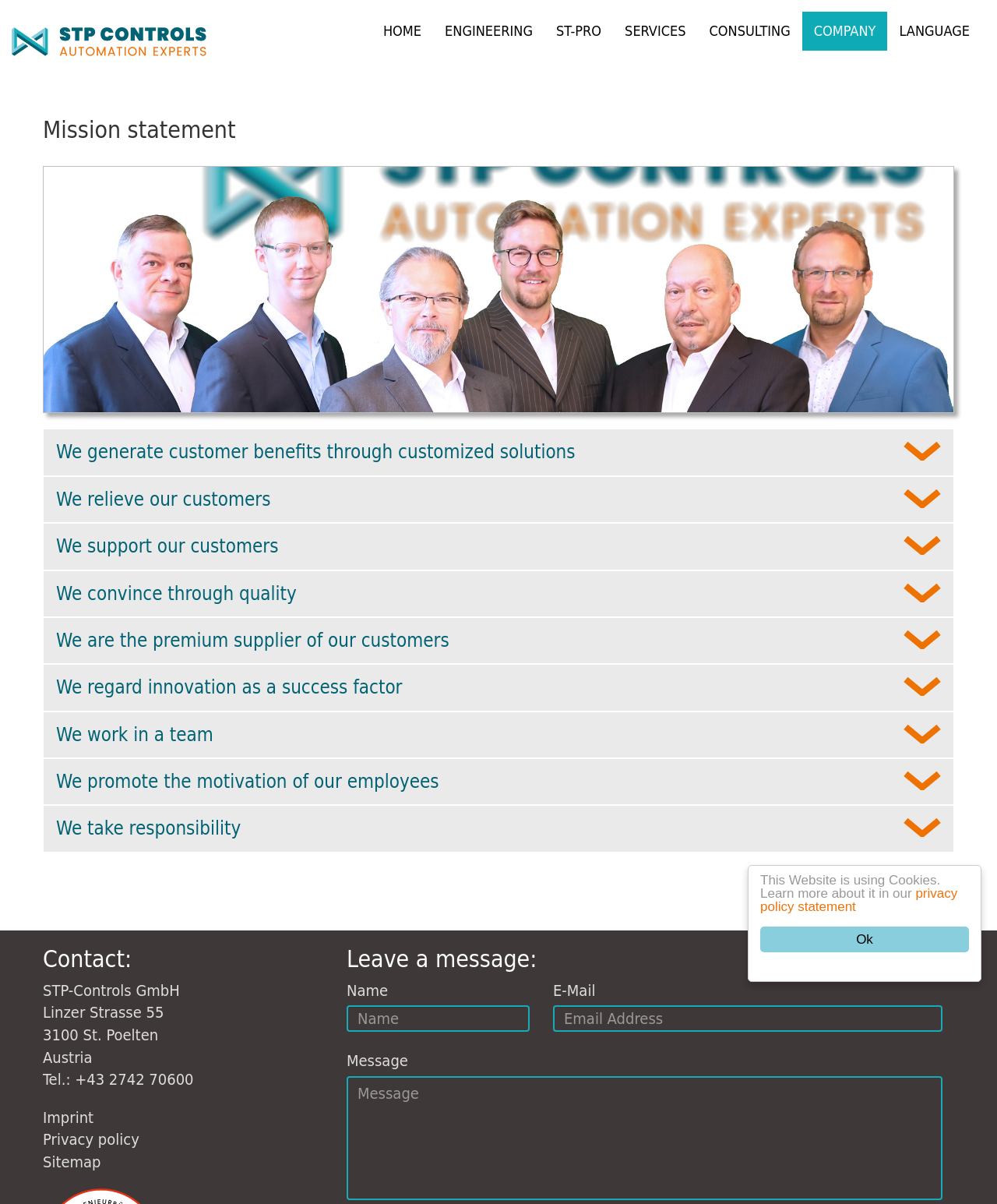What is the purpose of the disclosure triangles?
Using the visual information from the image, give a one-word or short-phrase answer.

To expand or collapse details